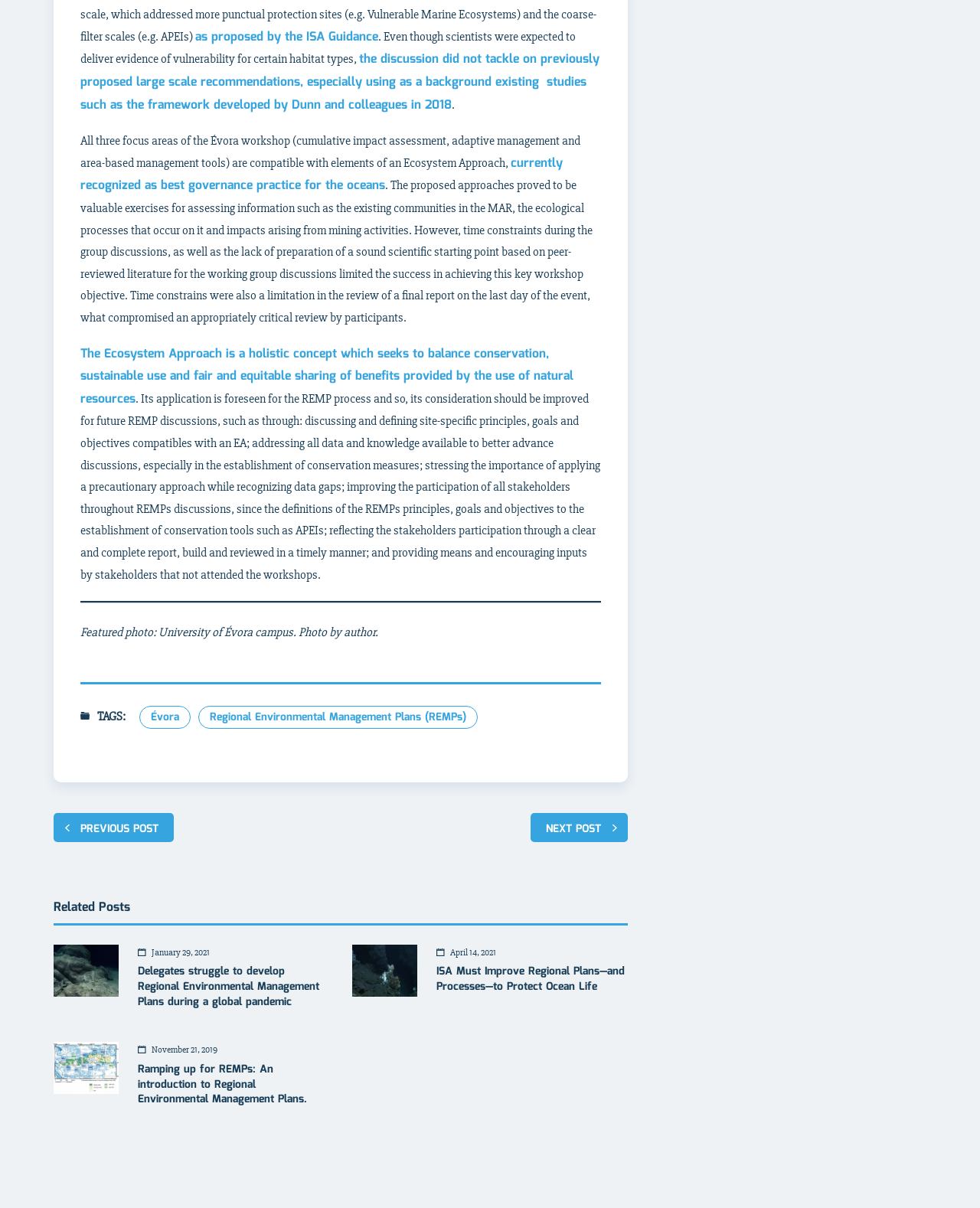Locate the bounding box coordinates of the clickable part needed for the task: "Check the post about Delegates struggle to develop Regional Environmental Management Plans during a global pandemic".

[0.141, 0.799, 0.336, 0.837]